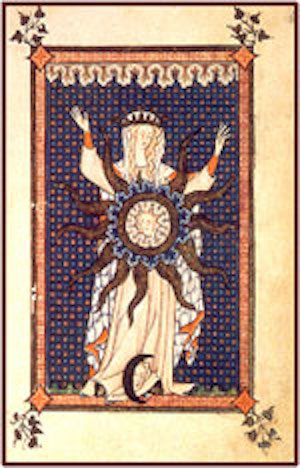Answer in one word or a short phrase: 
What is the color of the robe worn by the figure?

White